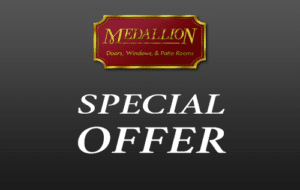Answer the following in one word or a short phrase: 
What is the purpose of the image?

To attract customers